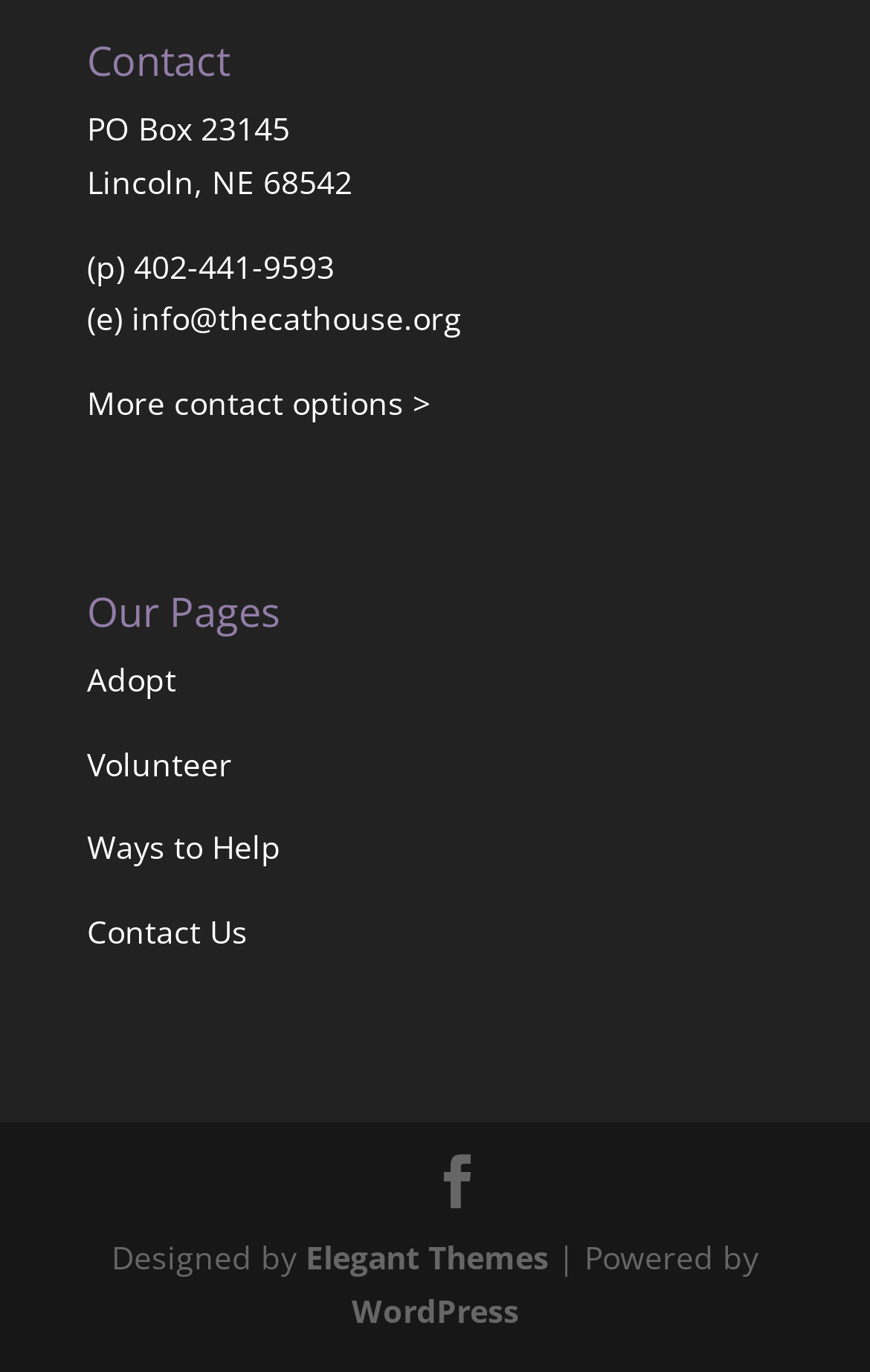Provide a one-word or brief phrase answer to the question:
What is the phone number?

402-441-9593